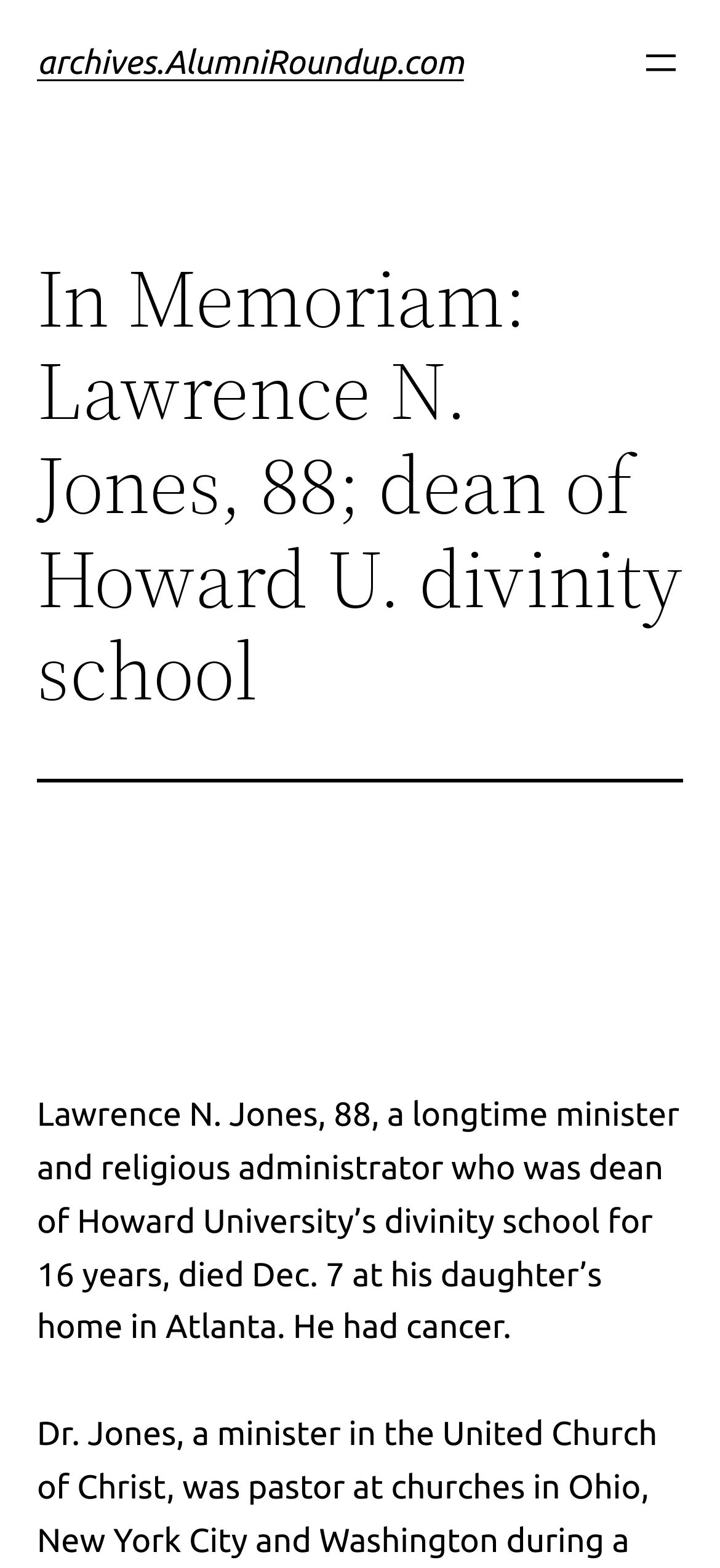Find the bounding box coordinates for the HTML element described in this sentence: "archives.AlumniRoundup.com". Provide the coordinates as four float numbers between 0 and 1, in the format [left, top, right, bottom].

[0.051, 0.028, 0.644, 0.052]